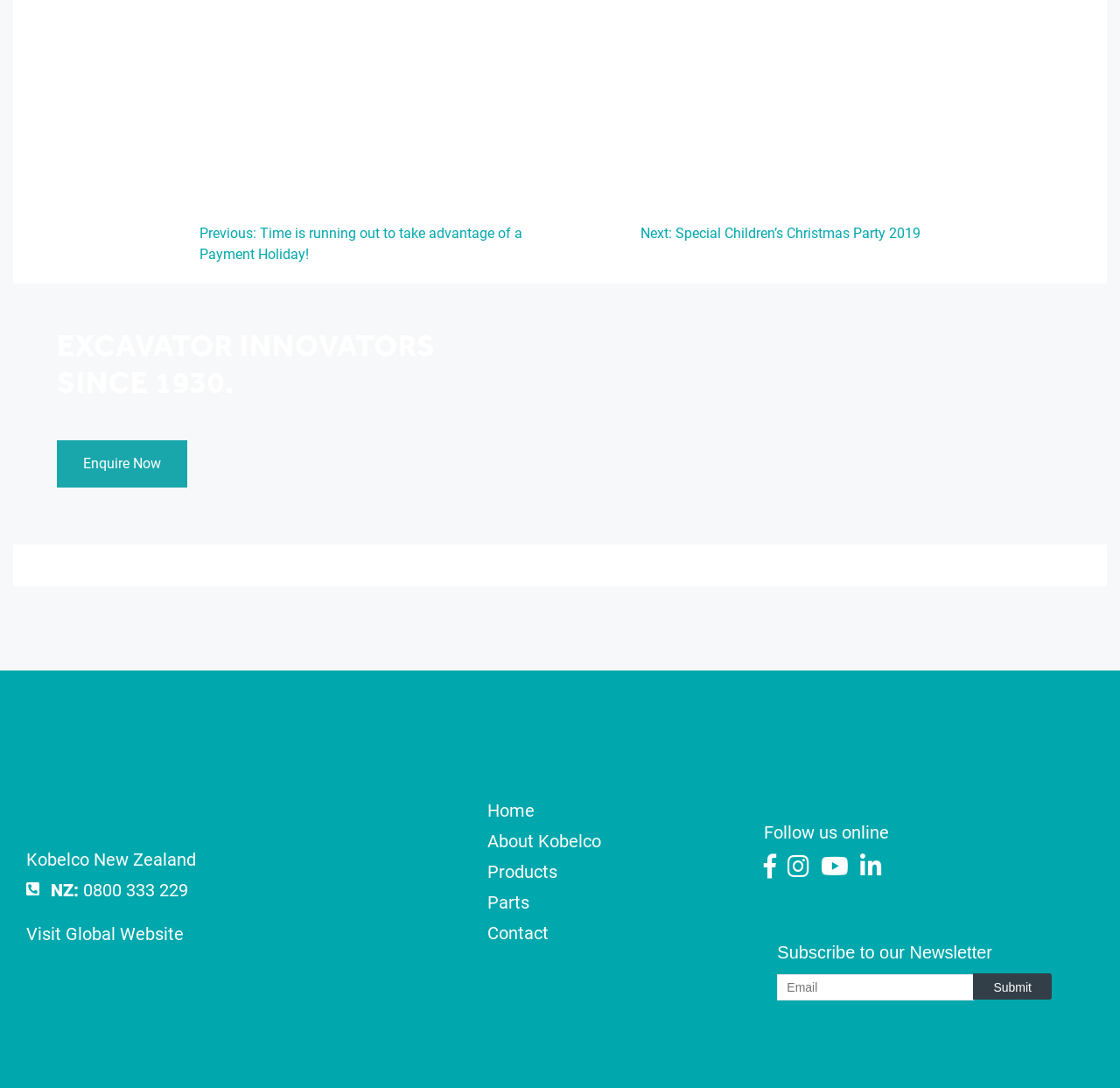Based on the element description "title="Facebook"", predict the bounding box coordinates of the UI element.

[0.682, 0.784, 0.693, 0.811]